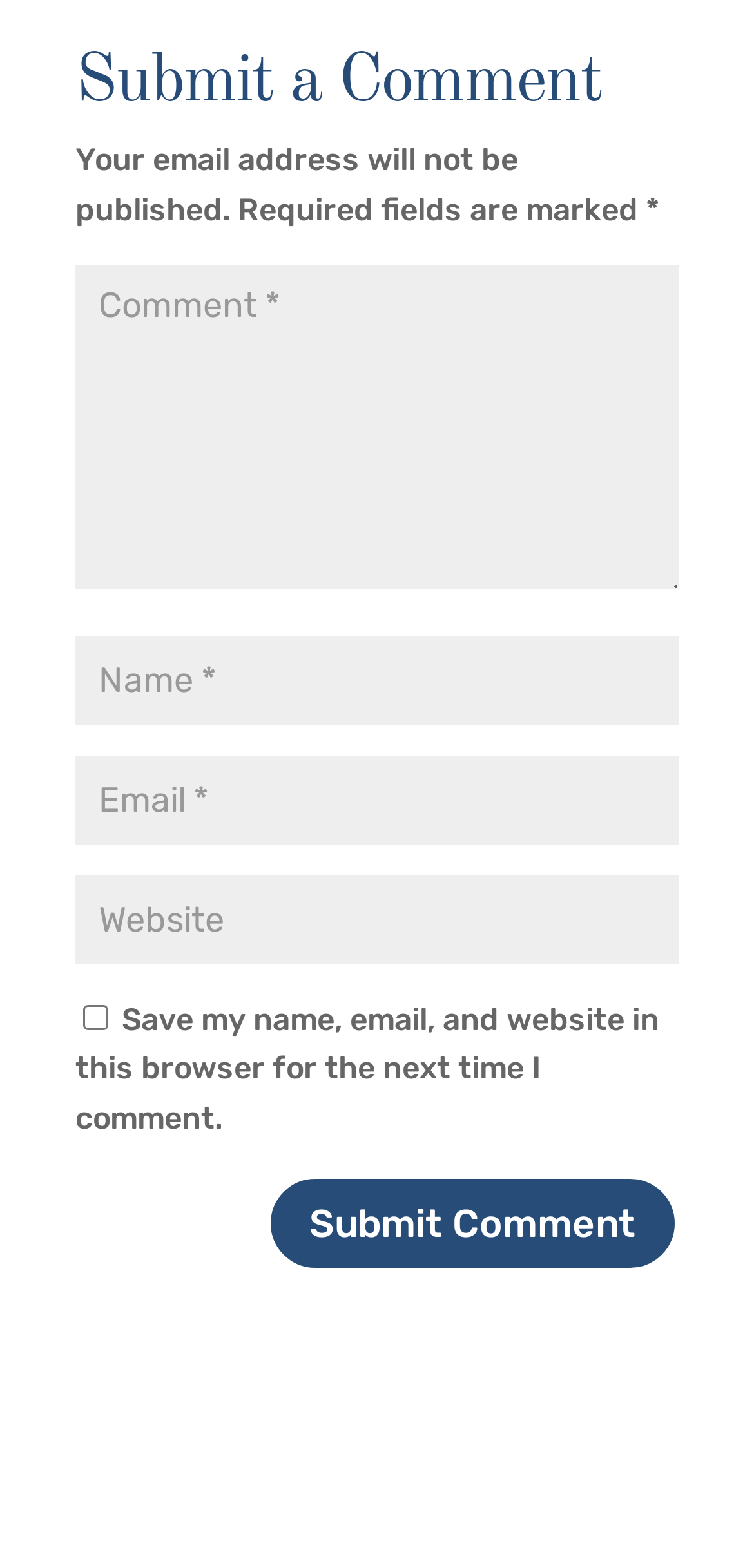What is the purpose of the webpage?
Please analyze the image and answer the question with as much detail as possible.

The webpage has a heading 'Submit a Comment' and contains fields for users to enter their comment, name, email, and website. This suggests that the purpose of the webpage is to allow users to submit a comment.